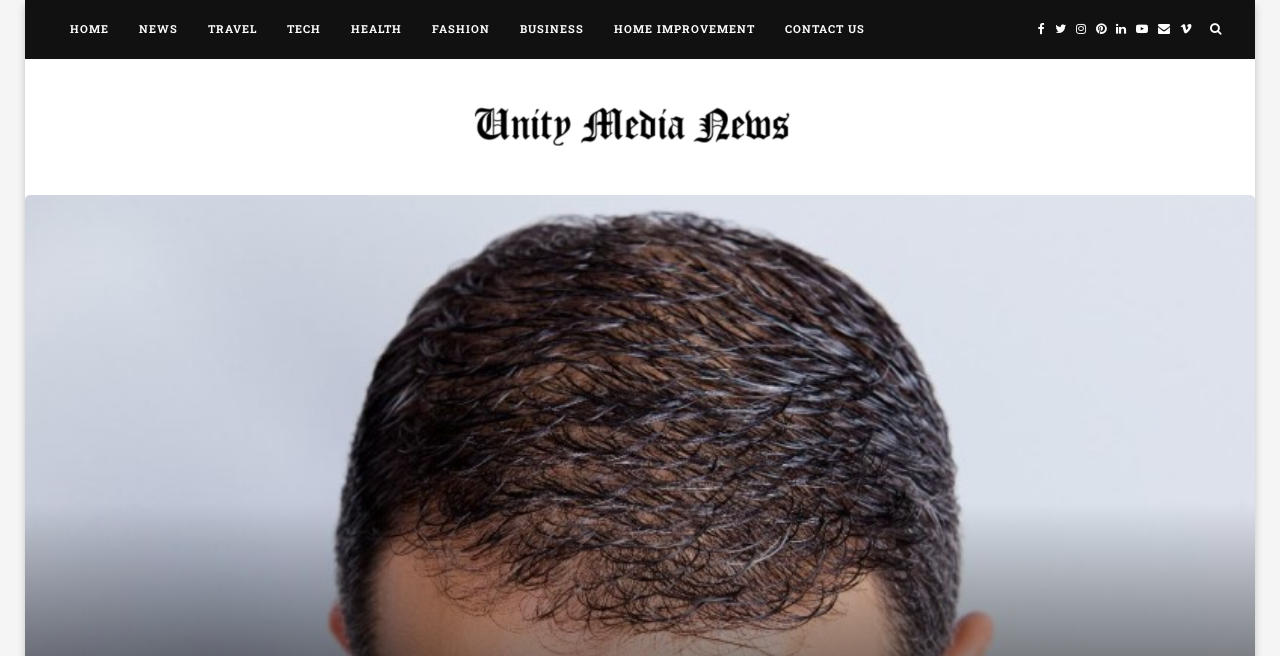Find the coordinates for the bounding box of the element with this description: "Janitorial Services Ventura, CA".

None